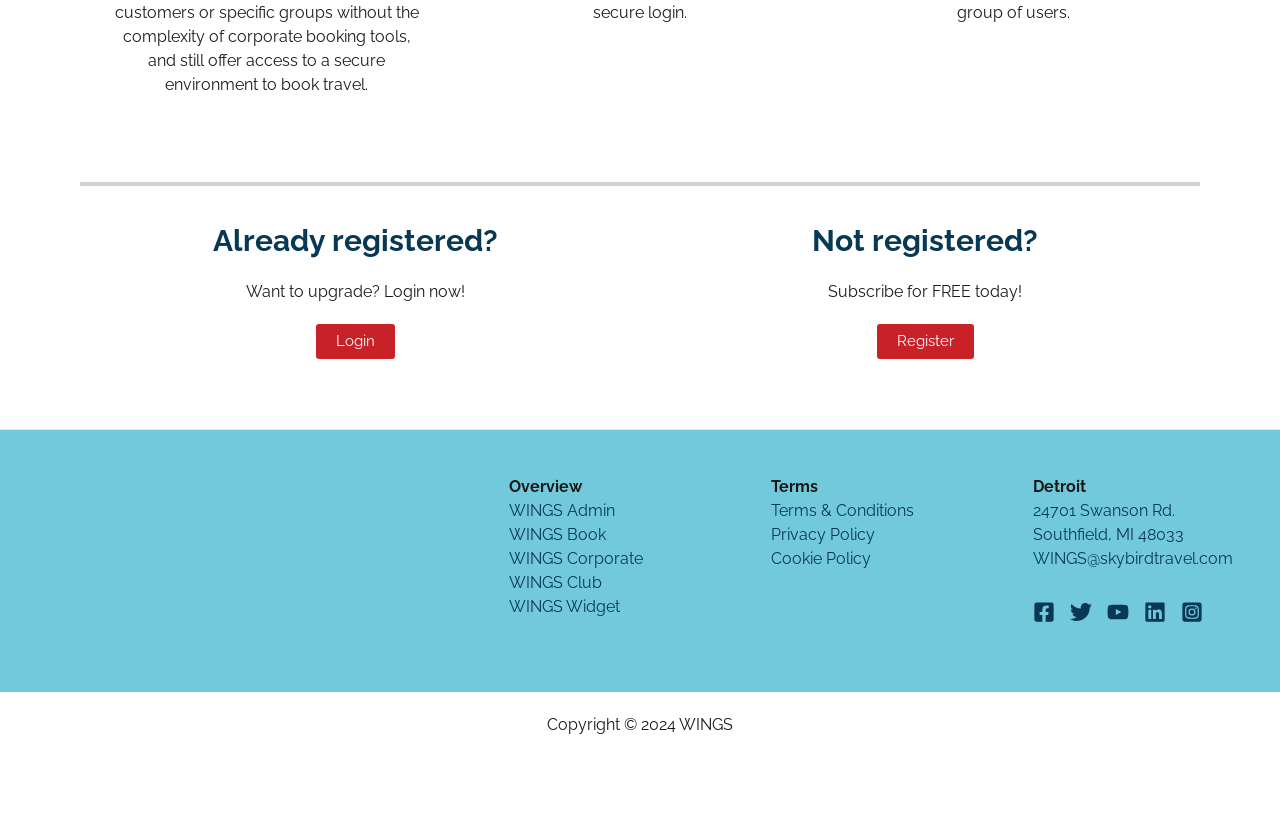Find the bounding box coordinates of the clickable element required to execute the following instruction: "Follow WINGS on Facebook". Provide the coordinates as four float numbers between 0 and 1, i.e., [left, top, right, bottom].

[0.807, 0.74, 0.824, 0.767]